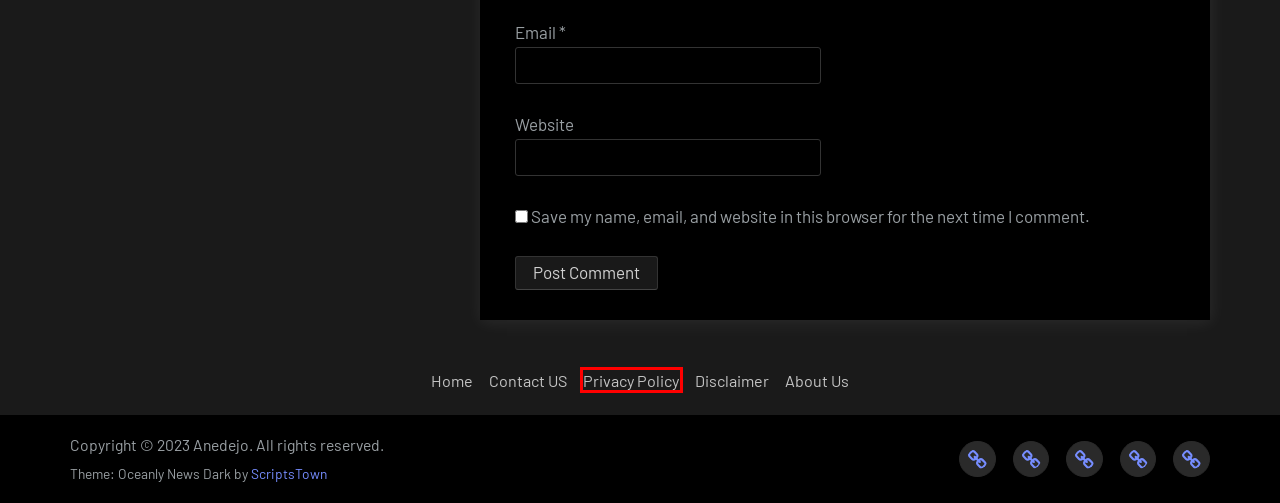Review the screenshot of a webpage containing a red bounding box around an element. Select the description that best matches the new webpage after clicking the highlighted element. The options are:
A. Privacy Policy - Anedejo
B. About Us - Anedejo
C. How To Get Email Addresses For Email Marketing For Free? - Anedejo
D. Is Turkey Pepperoni Good For Weight Loss? - Anedejo
E. SEO - Anedejo
F. Disclaimer - Anedejo
G. Contact US - Anedejo
H. ScriptsTown - WordPress Themes, Plugins, and Tutorials

A